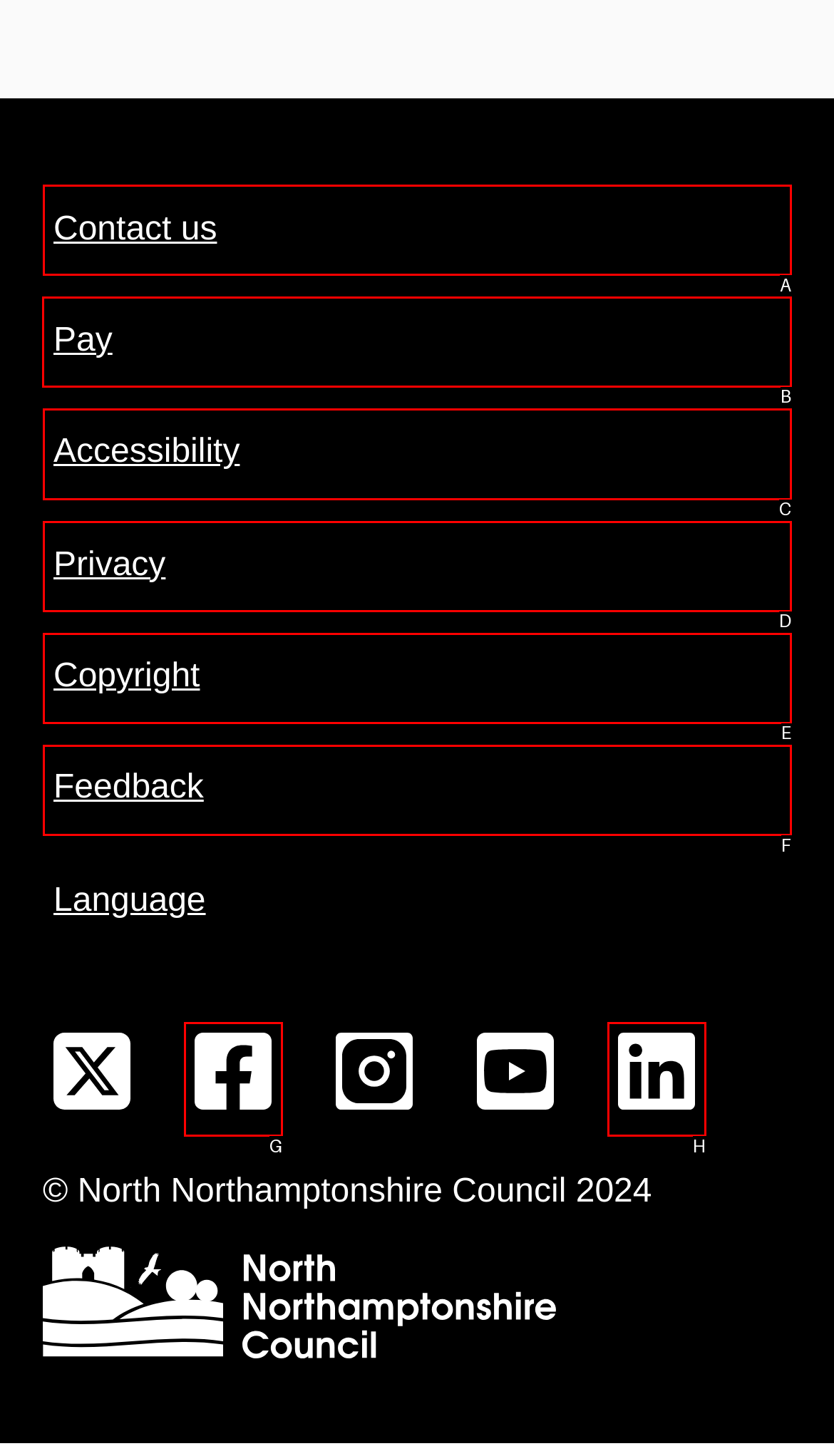For the task: Pay, tell me the letter of the option you should click. Answer with the letter alone.

B